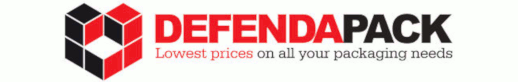Look at the image and write a detailed answer to the question: 
What is the typography style of the company name?

The company name 'DEFENDAPACK' is prominently displayed in bold typography in the logo, making it visually striking and easily recognizable.